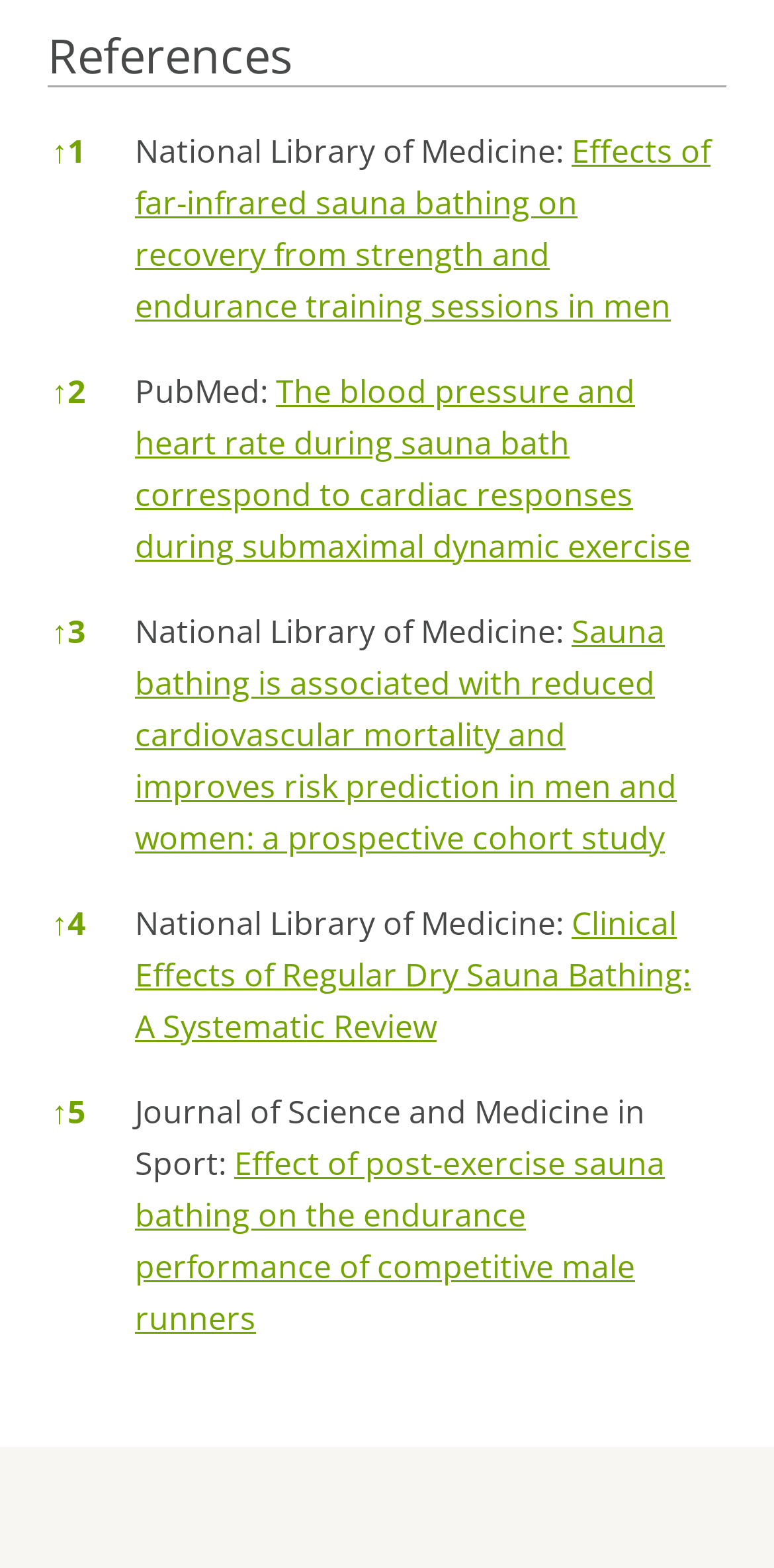How many rows are in the table?
Using the visual information, answer the question in a single word or phrase.

5